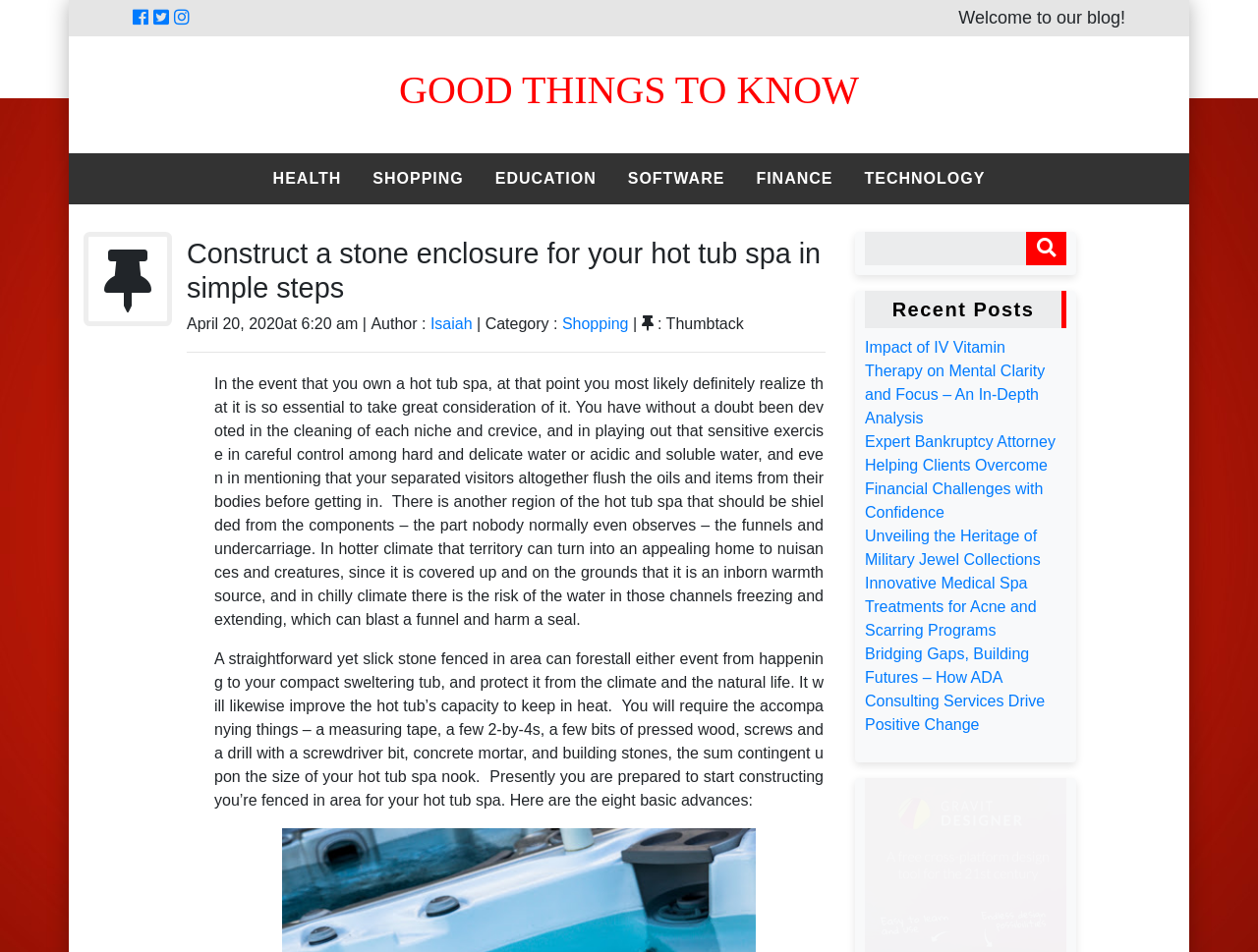Offer a comprehensive description of the webpage’s content and structure.

This webpage is about a blog post titled "Construct a stone enclosure for your hot tub spa in simple steps" on a website called "Good Things To Know". The top section of the page features a row of social media links, followed by a welcome message and the website's title in a large font. Below the title, there are several links to different categories, including "HEALTH", "SHOPPING", "EDUCATION", and more.

The main content of the page is a blog post about building a stone enclosure for a hot tub spa. The post is divided into sections, with a heading, date, and author information at the top. The main text of the post is a lengthy article that discusses the importance of protecting the hot tub's pipes and undercarriage from the elements and wildlife, and provides a step-by-step guide on how to build a simple stone enclosure to achieve this.

To the right of the main content, there is a sidebar with a search box, a "Recent Posts" section, and a list of links to other blog posts on the website. These posts have titles such as "Impact of IV Vitamin Therapy on Mental Clarity and Focus – An In-Depth Analysis" and "Unveiling the Heritage of Military Jewel Collections".